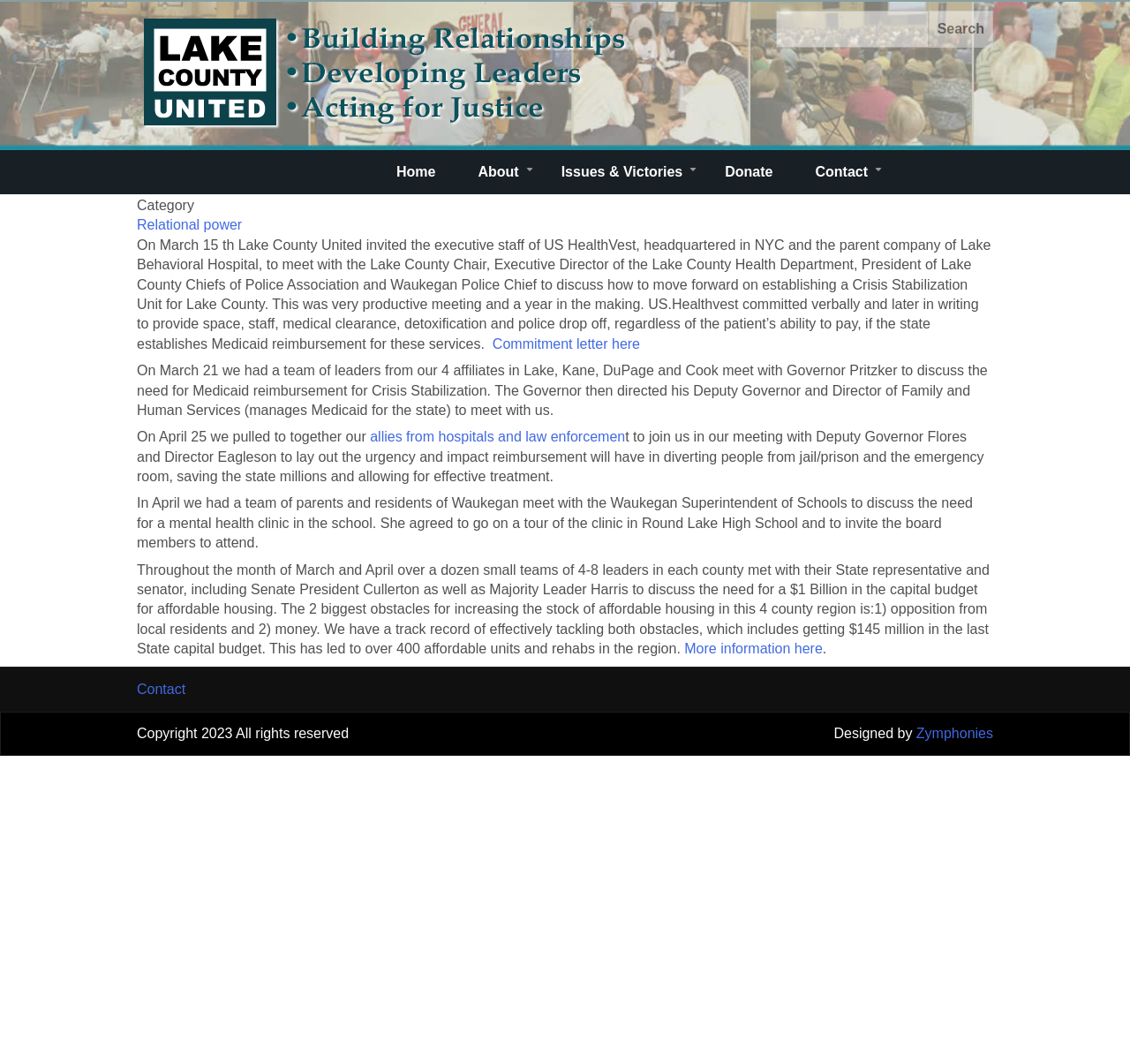Provide a one-word or one-phrase answer to the question:
What is the purpose of the search form?

To search the website